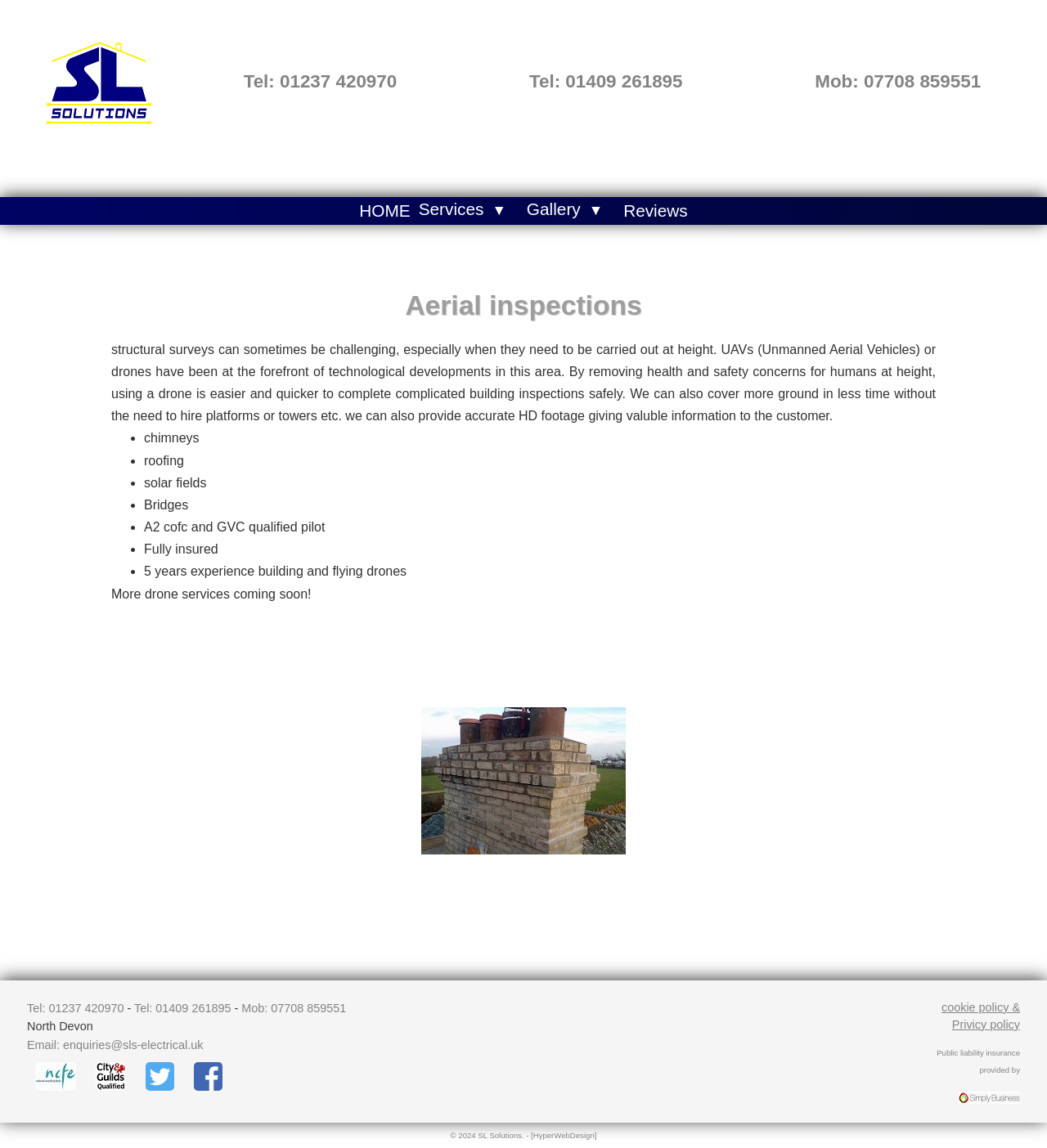Determine the coordinates of the bounding box that should be clicked to complete the instruction: "Share on Facebook". The coordinates should be represented by four float numbers between 0 and 1: [left, top, right, bottom].

None